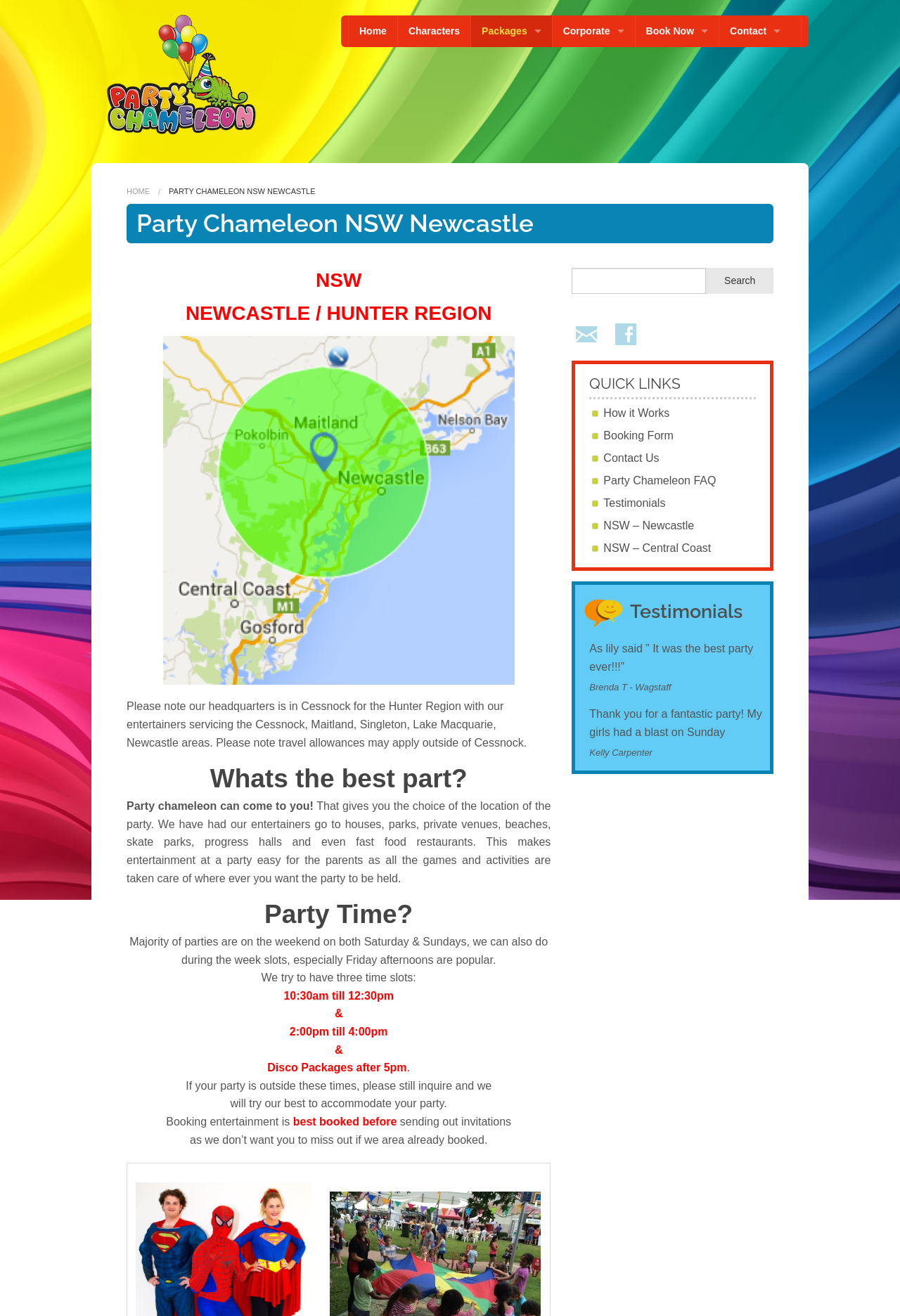Refer to the image and provide an in-depth answer to the question:
What is the name of the party entertainment service?

The name of the party entertainment service can be found in the heading 'Party Chameleon NSW Newcastle' at the top of the webpage, which indicates that the service is called Party Chameleon and is based in NSW Newcastle.